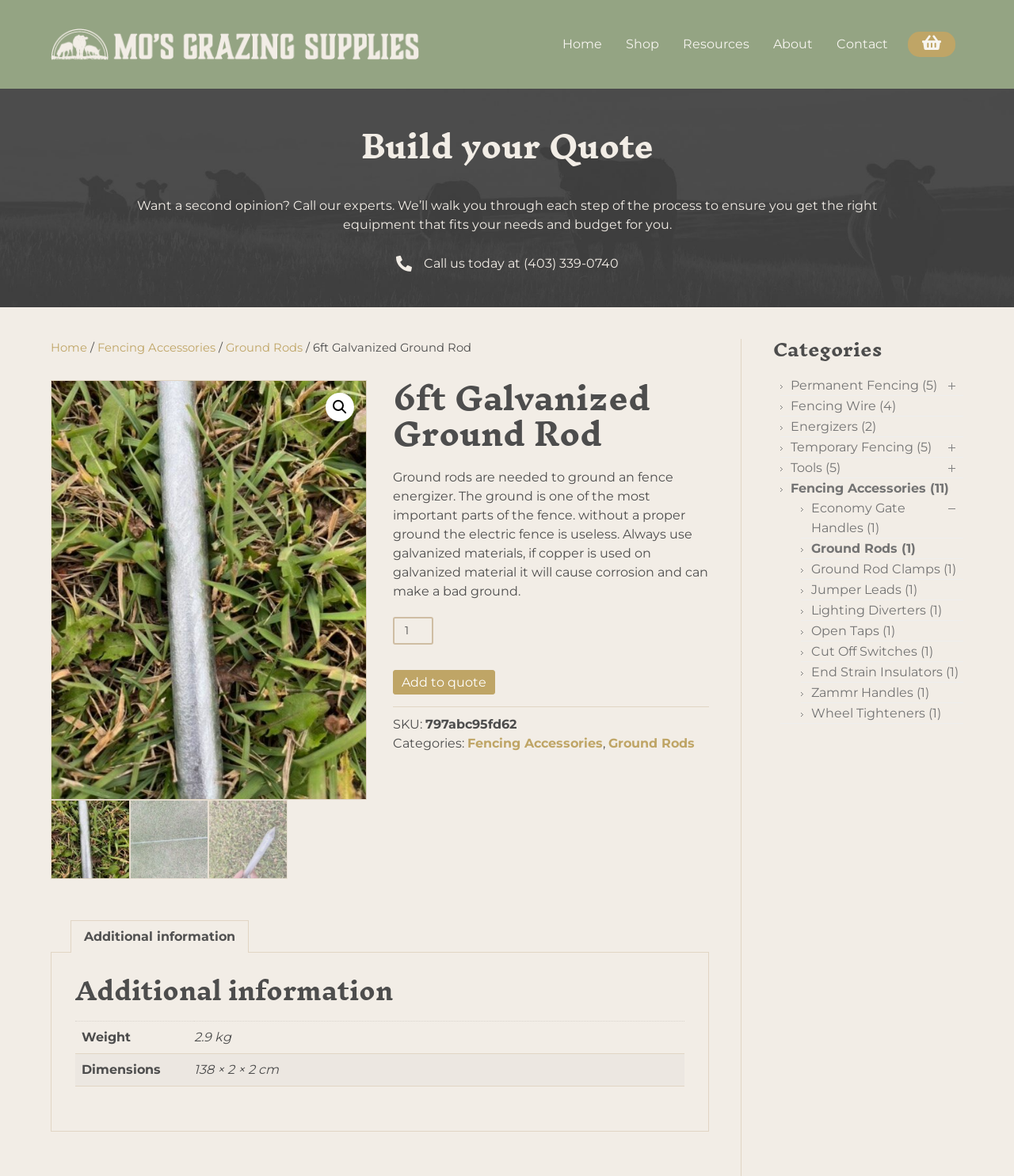Could you identify the text that serves as the heading for this webpage?

Build your Quote